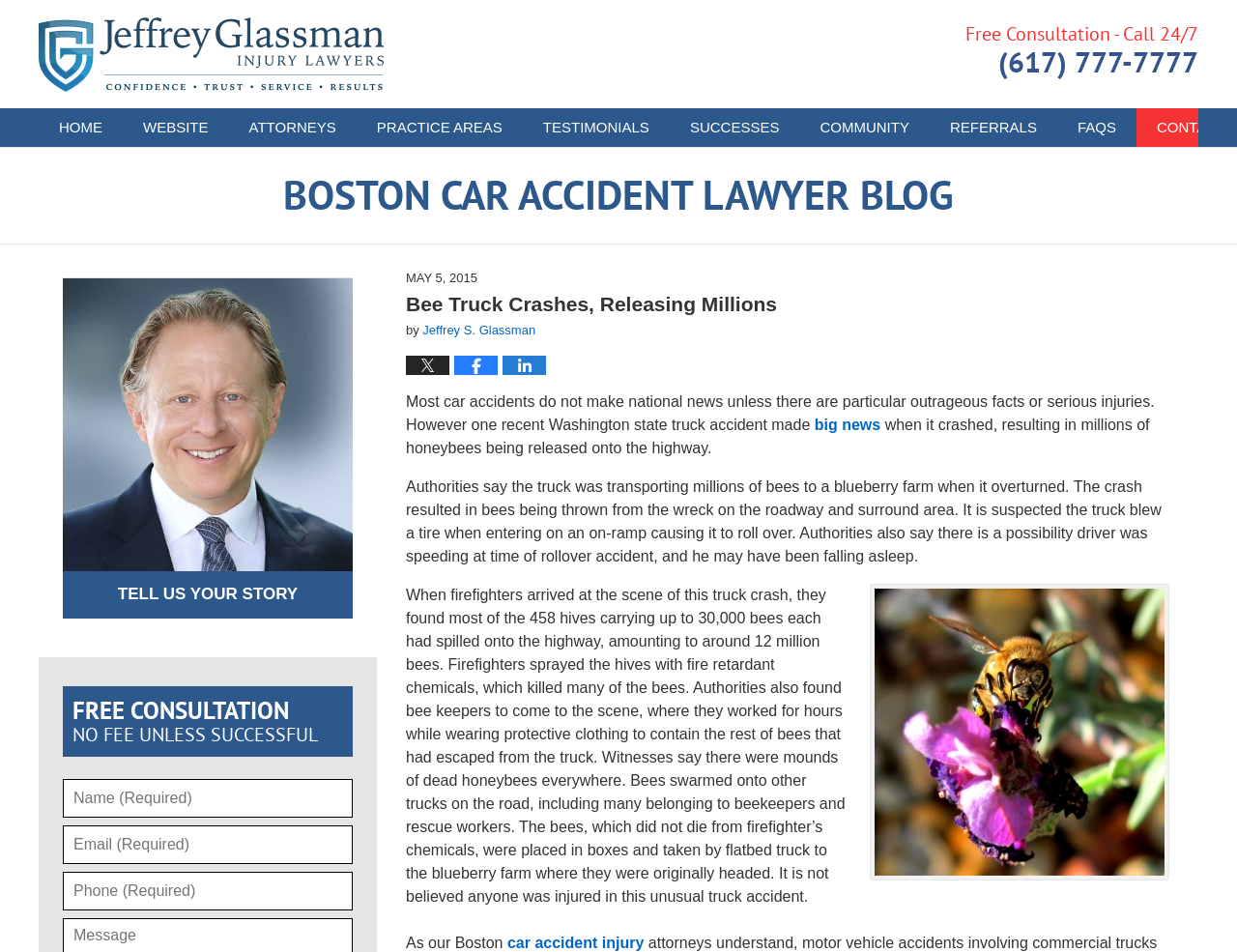What is the phone number to call for a free consultation?
Please answer the question with a detailed response using the information from the screenshot.

I found the phone number by looking at the static text element with the content '(617) 777-7777' which is located near the 'Free Consultation - Call 24/7' text.